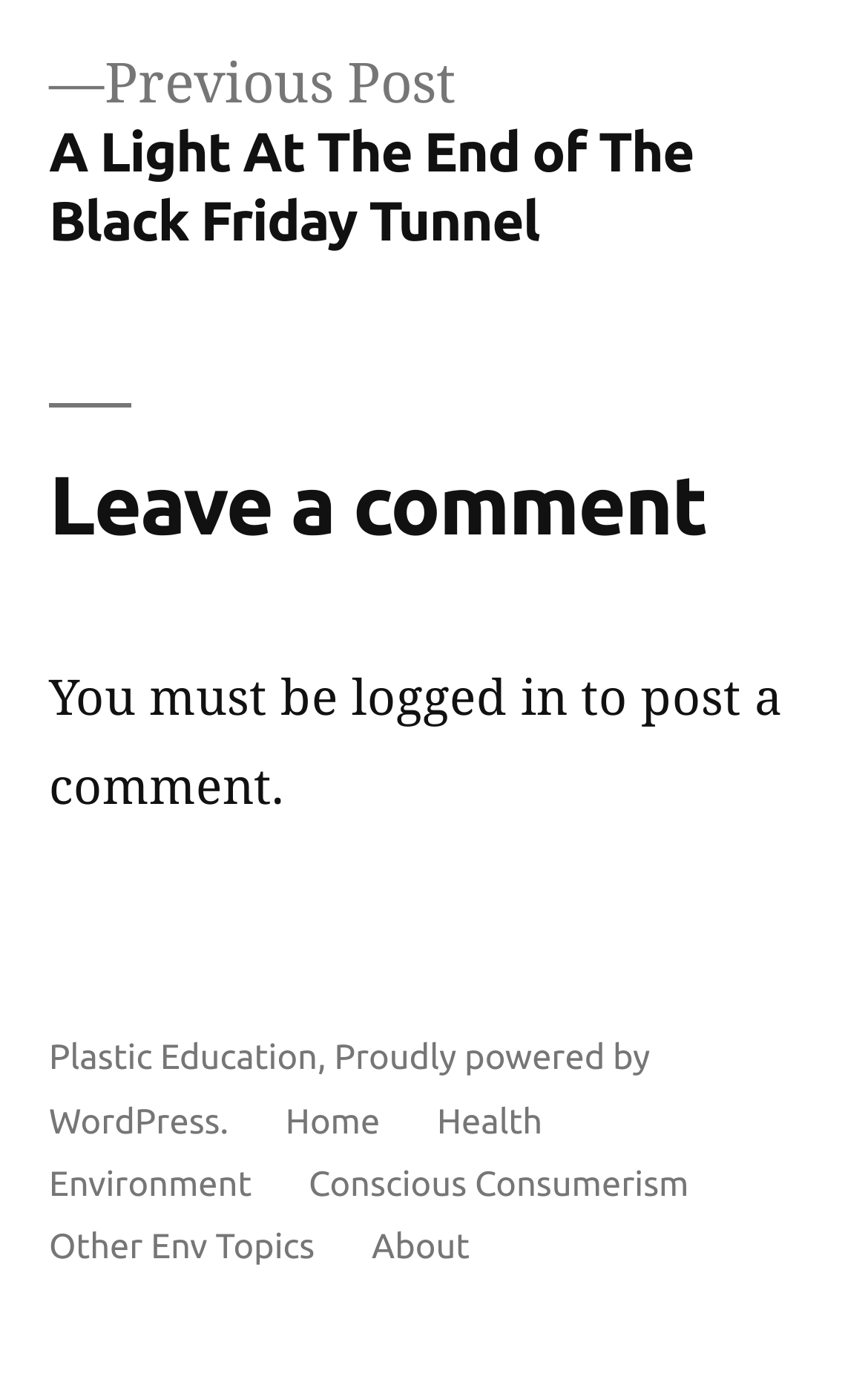Could you highlight the region that needs to be clicked to execute the instruction: "Click on the 'Home' link in the footer menu"?

[0.329, 0.8, 0.438, 0.829]